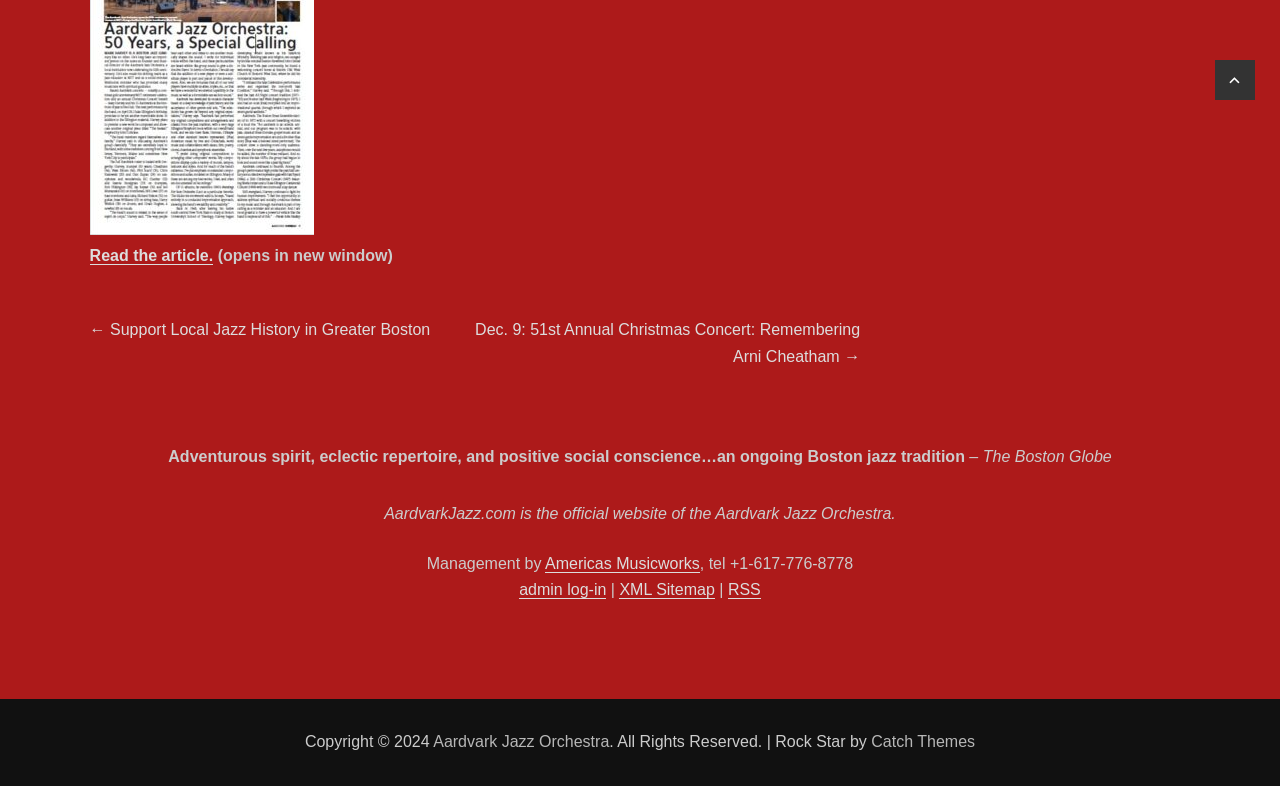Using the information in the image, could you please answer the following question in detail:
What is the phone number for management?

I found the answer by looking at the StaticText element with the text 'Management by' and the adjacent link element with the text 'Americas Musicworks' and the adjacent StaticText element with the text ', tel +1-617-776-8778' which indicates the phone number for management.